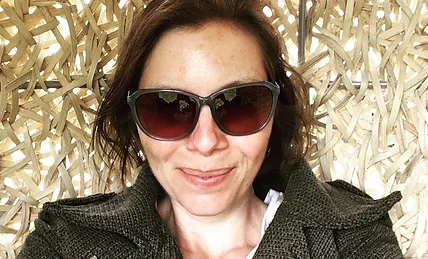Reply to the question with a single word or phrase:
What is the woman's demeanor in the image?

Welcoming and friendly